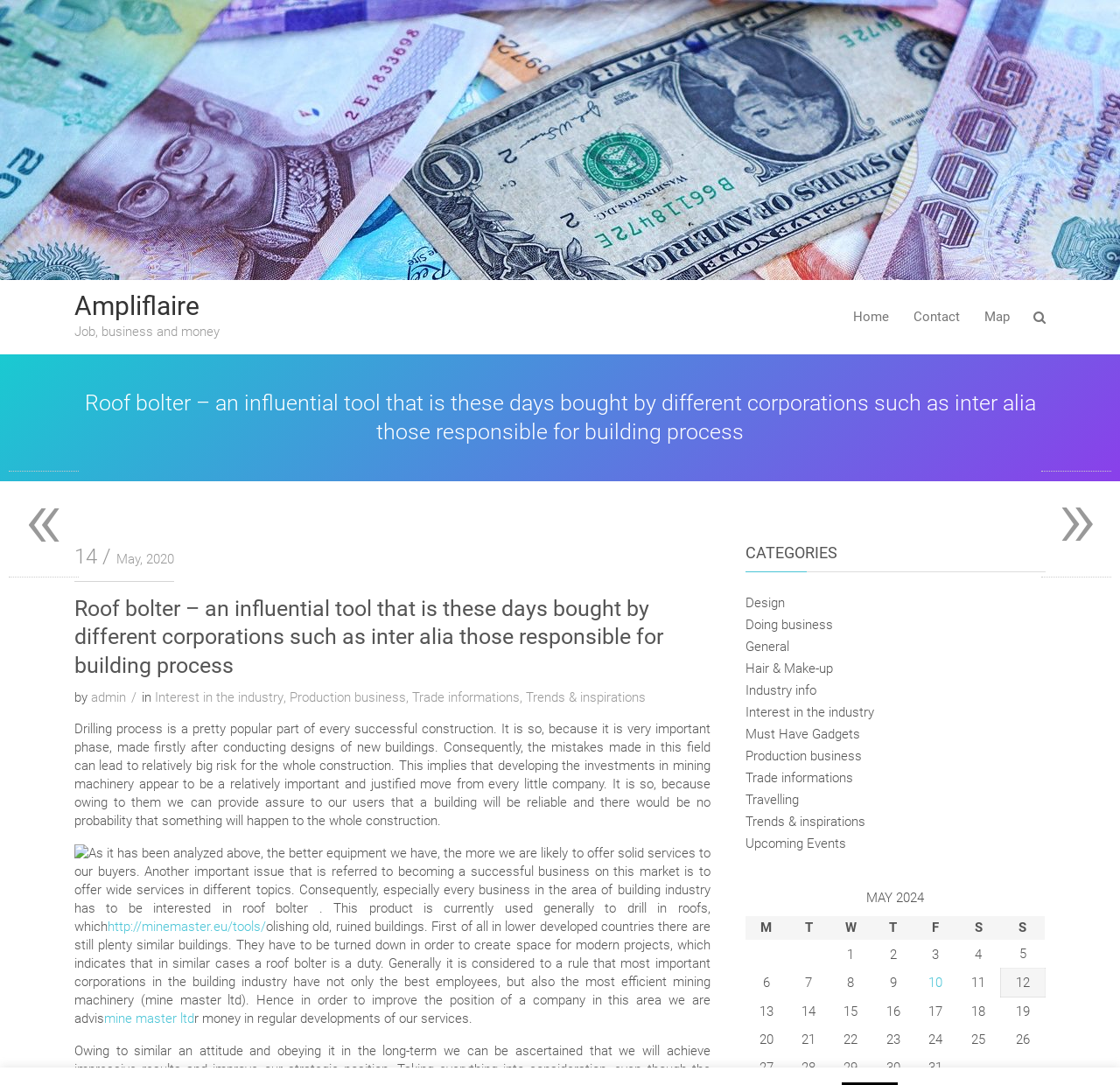How many links are there in the 'CATEGORIES' section?
Based on the image, provide your answer in one word or phrase.

11